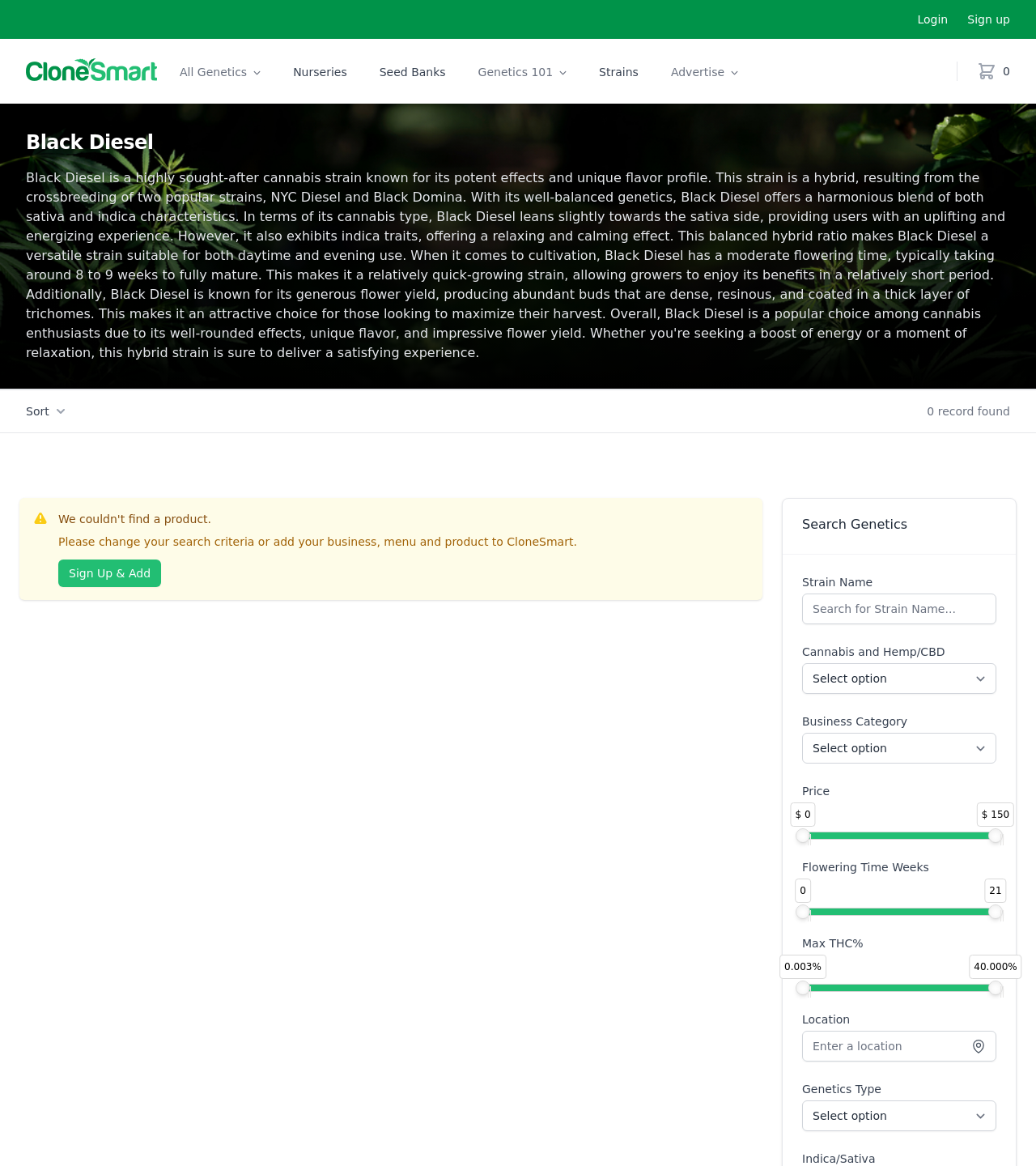Find the bounding box coordinates for the area that must be clicked to perform this action: "Search for a strain".

[0.774, 0.509, 0.962, 0.535]